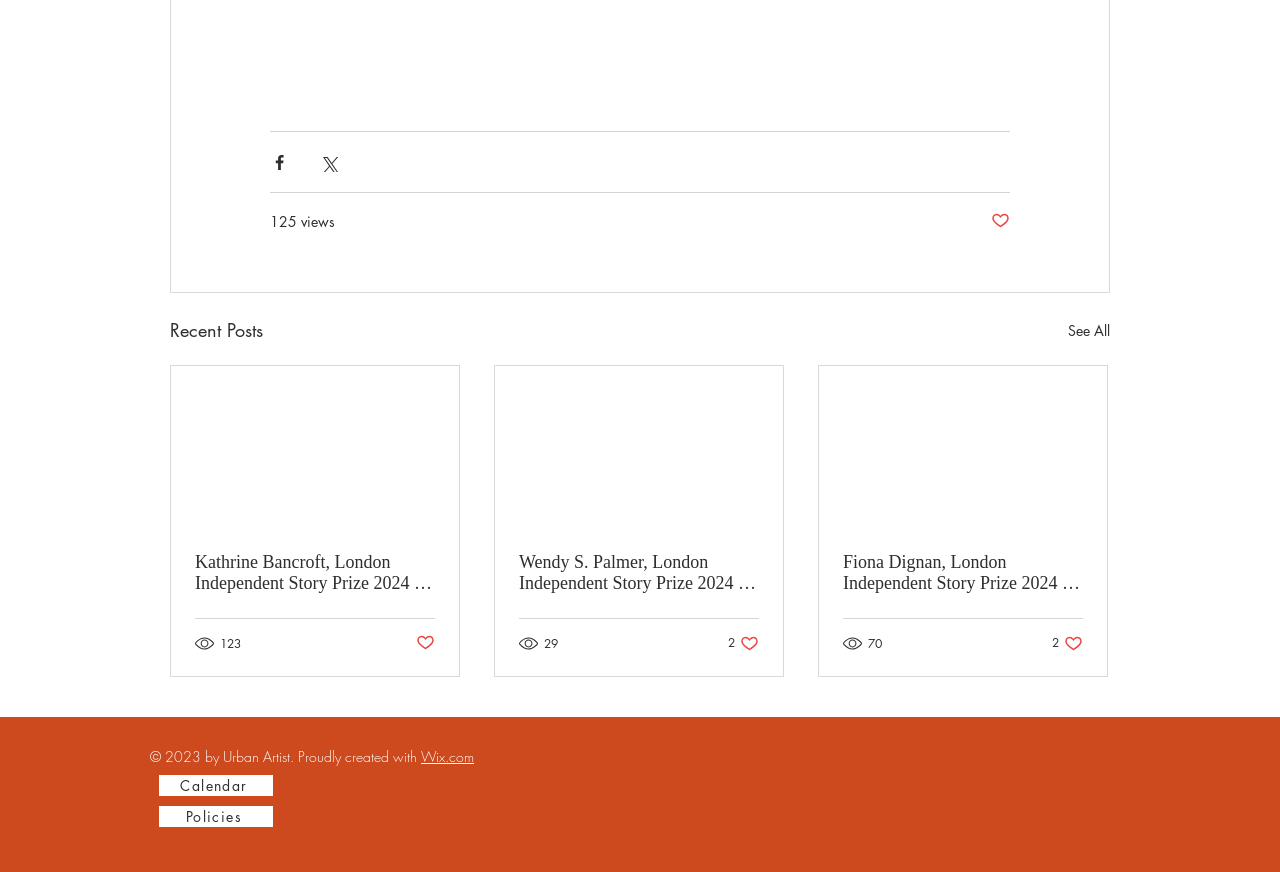Answer the question using only a single word or phrase: 
What is the purpose of the buttons with Facebook and Twitter icons?

Share posts